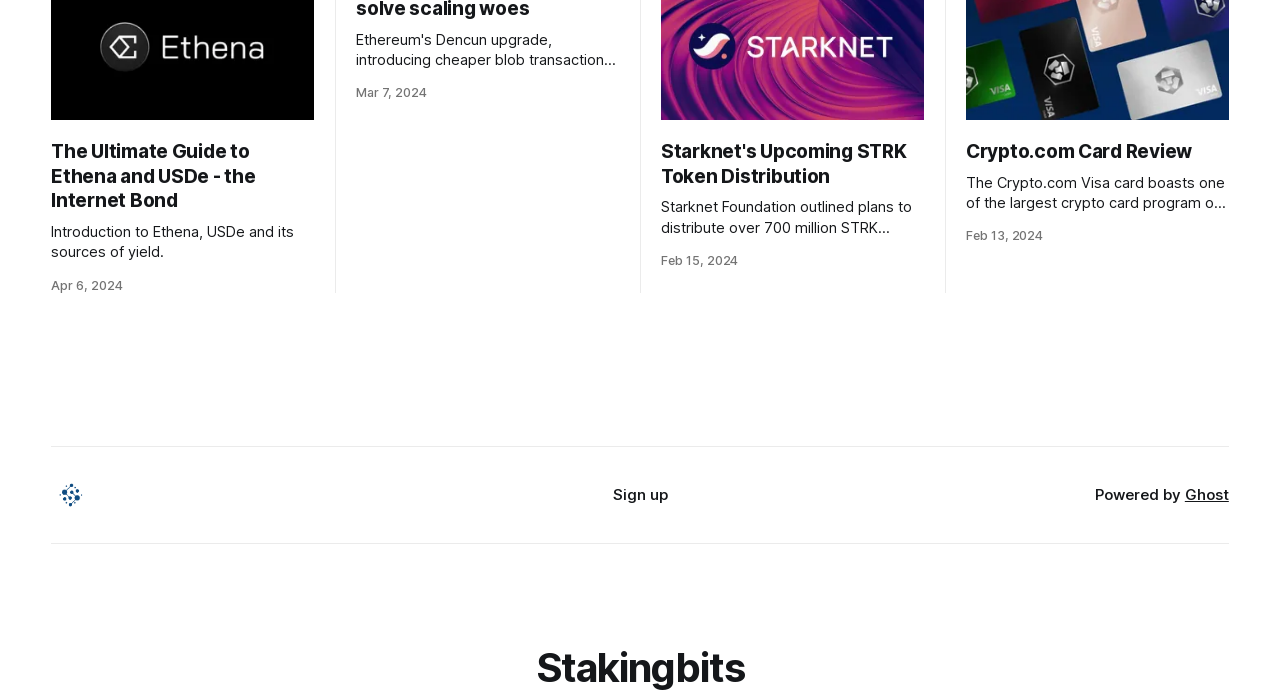Bounding box coordinates should be provided in the format (top-left x, top-left y, bottom-right x, bottom-right y) with all values between 0 and 1. Identify the bounding box for this UI element: Ghost

[0.926, 0.7, 0.96, 0.727]